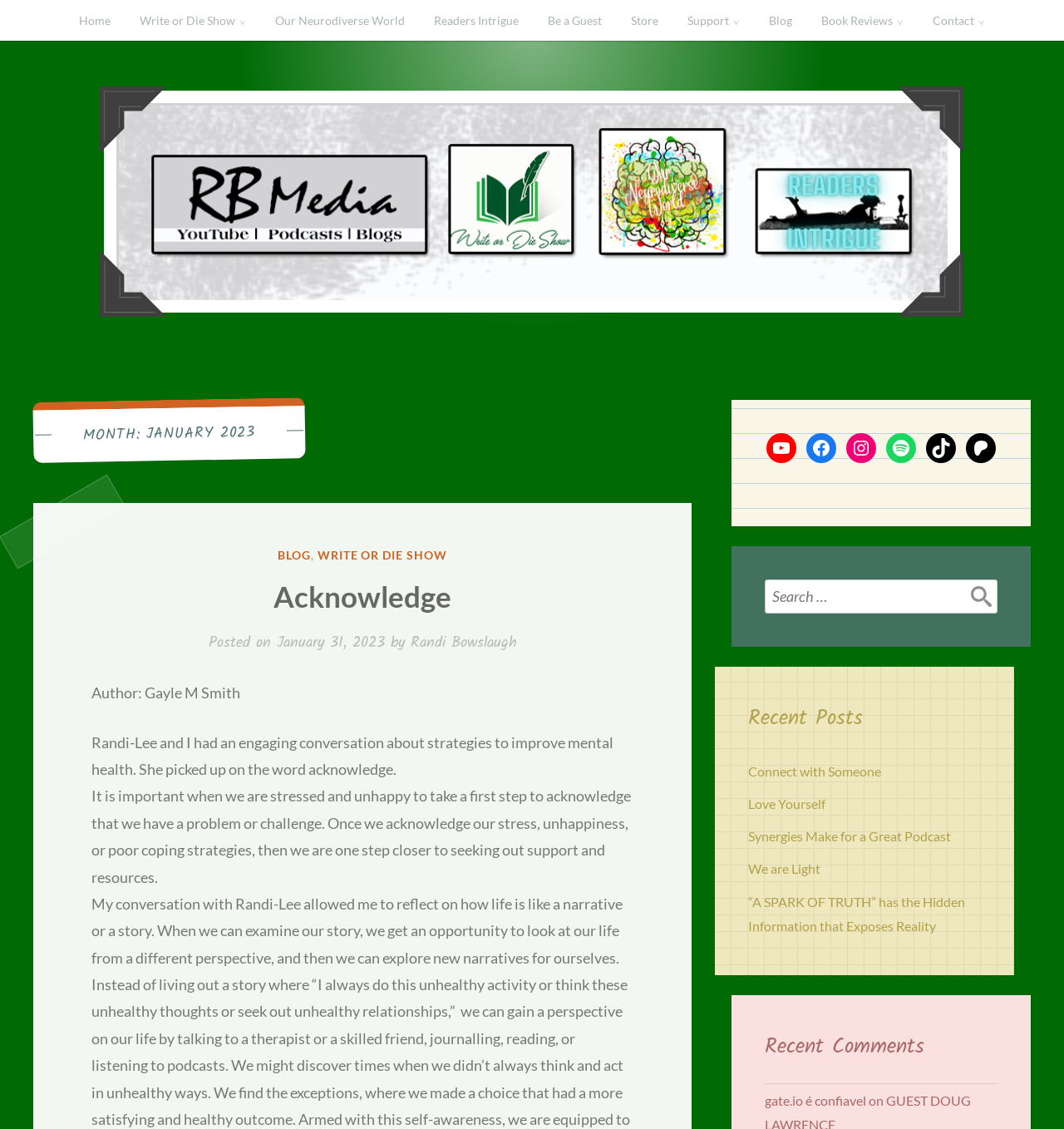Write an exhaustive caption that covers the webpage's main aspects.

This webpage is titled "January 2023" and appears to be a blog or personal website. At the top, there is a navigation menu with 11 links, including "Home", "Write or Die Show", "Our Neurodiverse World", and "Store", among others. Below the navigation menu, there are four images, two on either side of the page.

The main content of the page is divided into sections. The first section has a heading "MONTH: JANUARY 2023" and contains a blog post titled "Acknowledge". The post has a brief introduction, followed by a paragraph of text discussing the importance of acknowledging one's problems or challenges in order to seek out support and resources. The author of the post is listed as Gayle M Smith.

To the right of the blog post, there are links to various social media platforms, including YouTube, Facebook, Instagram, and Spotify. Below the social media links, there is a search bar with a button labeled "Search".

Further down the page, there is a section titled "Recent Posts" with five links to other blog posts, including "Connect with Someone", "Love Yourself", and "Synergies Make for a Great Podcast". Below this section, there is another section titled "Recent Comments" with one comment listed, which appears to be a response to a previous post.

Overall, the webpage has a clean and organized layout, with clear headings and concise text. The use of images and social media links adds visual interest and provides opportunities for engagement.